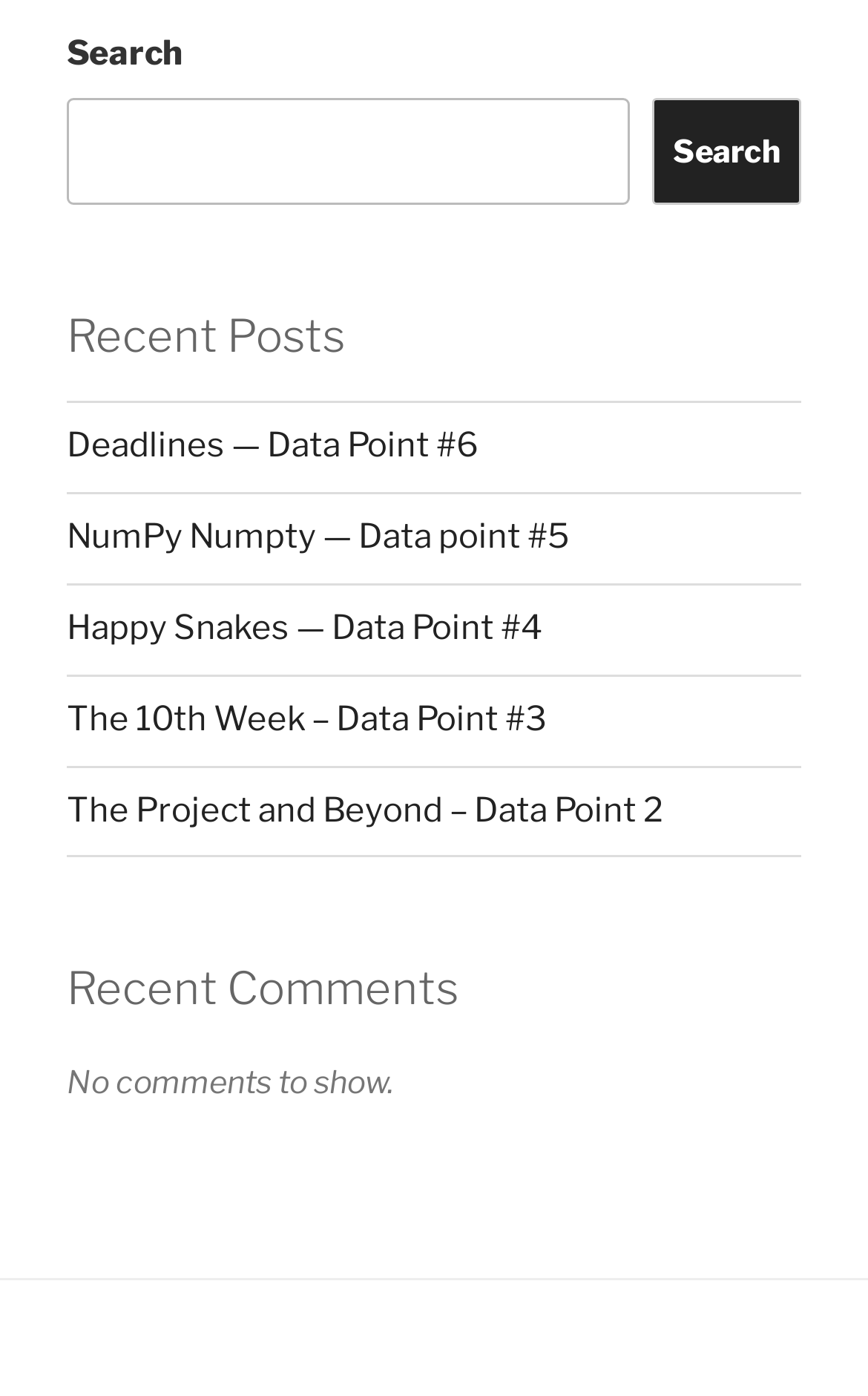Provide the bounding box coordinates for the area that should be clicked to complete the instruction: "view recent comments".

[0.077, 0.686, 0.923, 0.731]